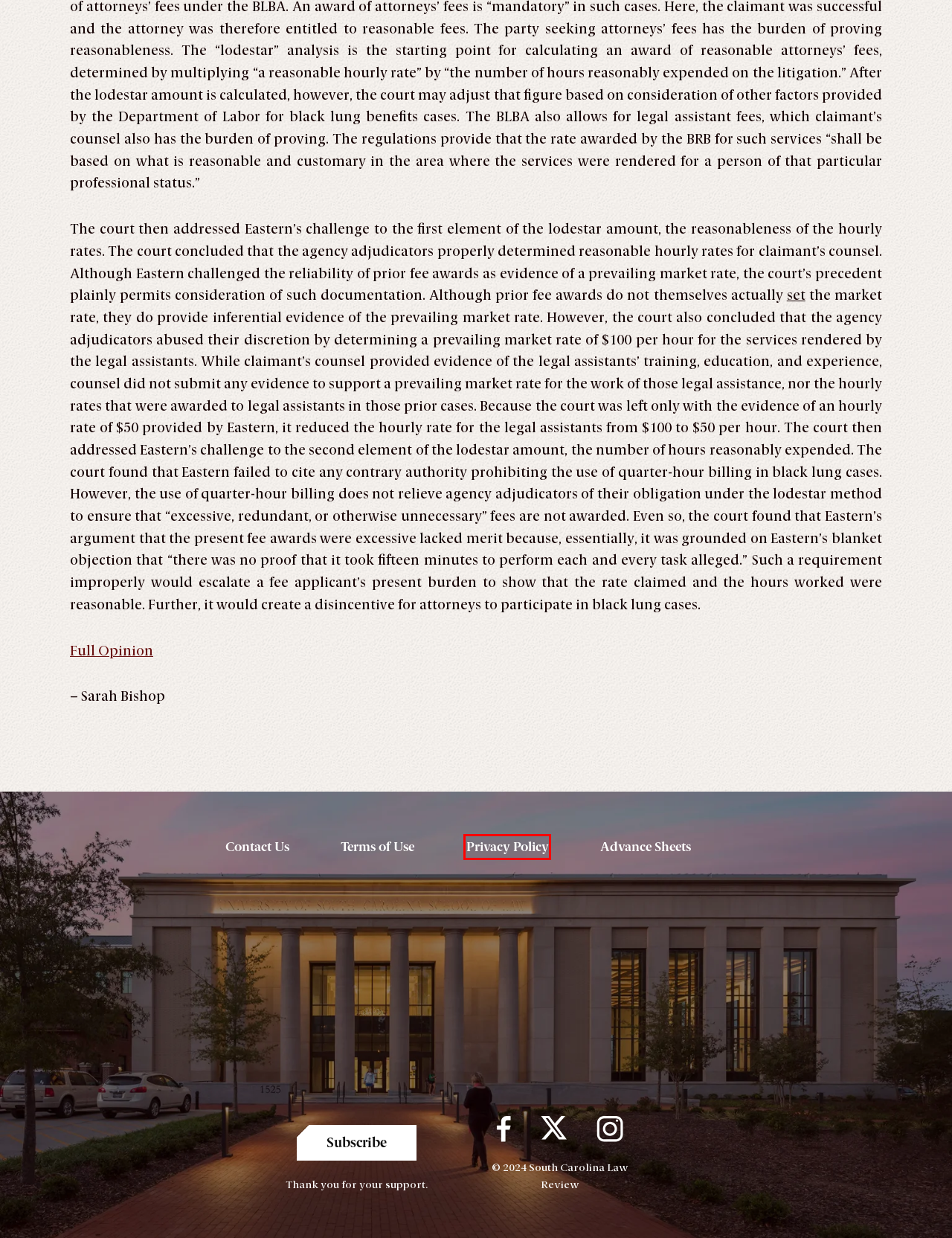Review the screenshot of a webpage that includes a red bounding box. Choose the most suitable webpage description that matches the new webpage after clicking the element within the red bounding box. Here are the candidates:
A. Employment Law Archives - South Carolina Law Review
B. S.C. Advance Sheets Archives - South Carolina Law Review
C. Privacy Policy - South Carolina Law Review
D. Fourth Circuit Surveys Archives - South Carolina Law Review
E. Terms of Use - South Carolina Law Review
F. Browse by Volume - South Carolina Law Review
G. Symposium - South Carolina Law Review
H. 2013 Archives - South Carolina Law Review

C